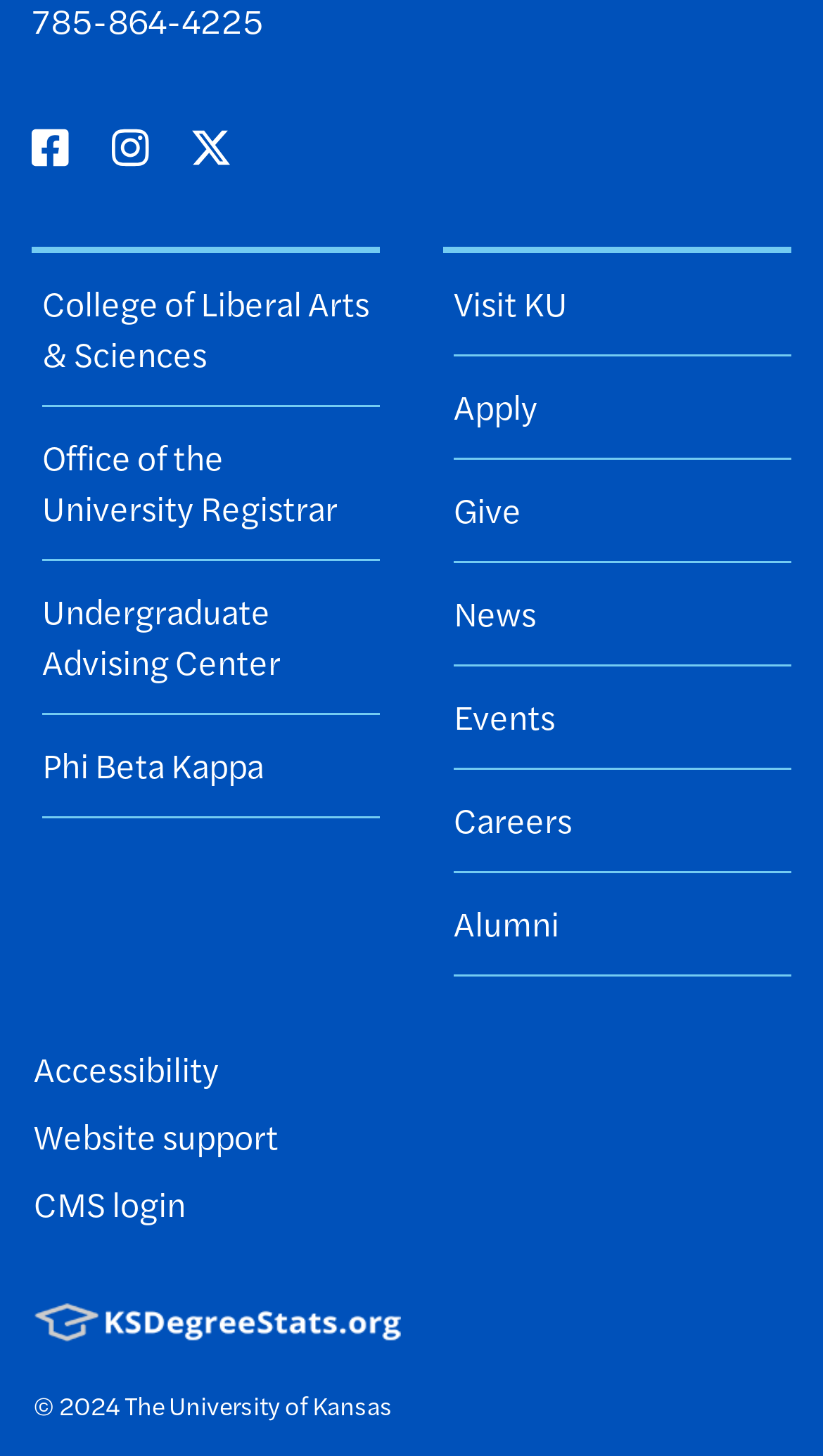Determine the bounding box coordinates of the clickable region to execute the instruction: "Explore College of Liberal Arts & Sciences". The coordinates should be four float numbers between 0 and 1, denoted as [left, top, right, bottom].

[0.051, 0.191, 0.449, 0.259]